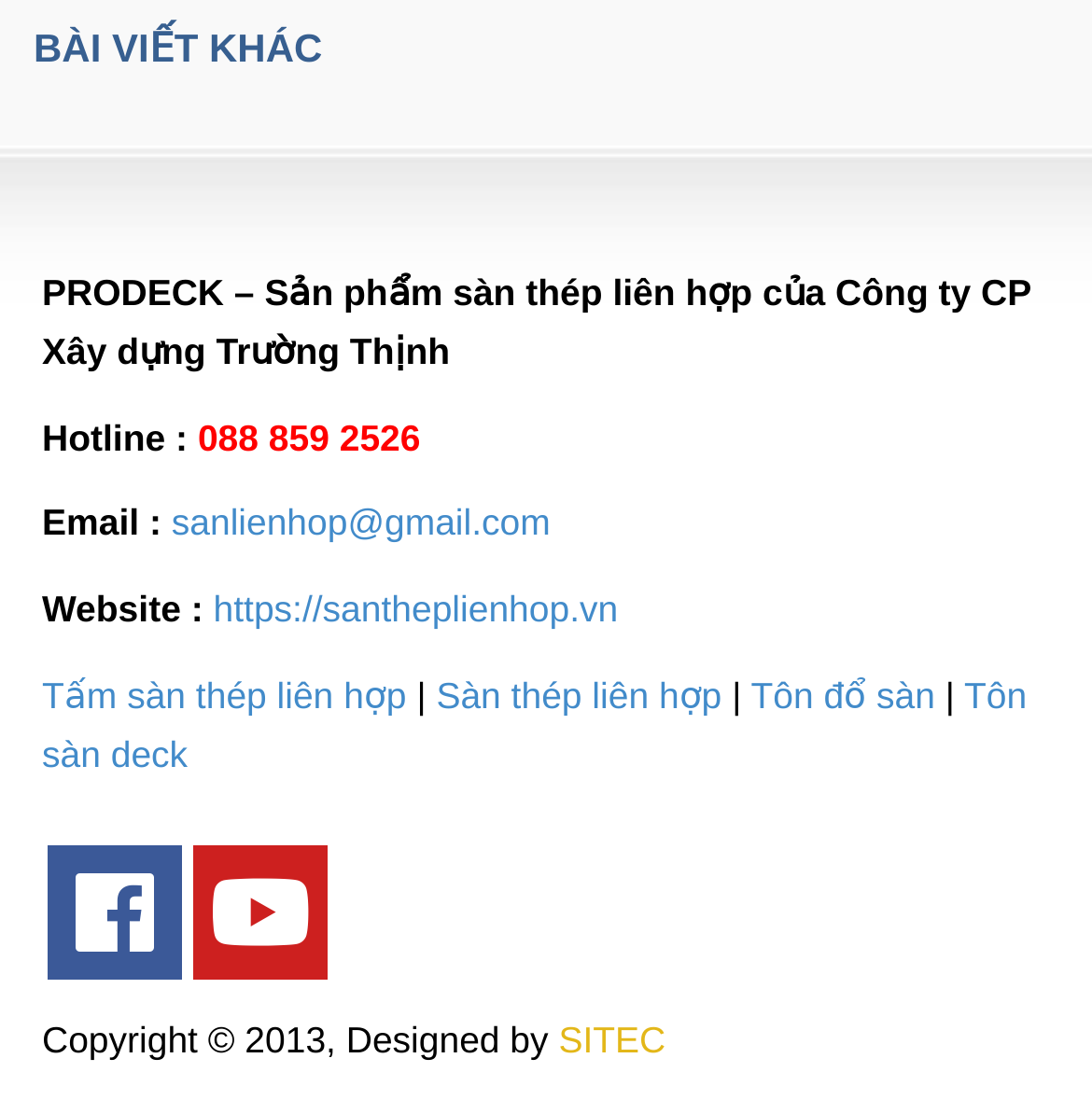Please specify the bounding box coordinates of the area that should be clicked to accomplish the following instruction: "Learn about Tấm sàn thép liên hợp". The coordinates should consist of four float numbers between 0 and 1, i.e., [left, top, right, bottom].

[0.195, 0.613, 0.372, 0.651]